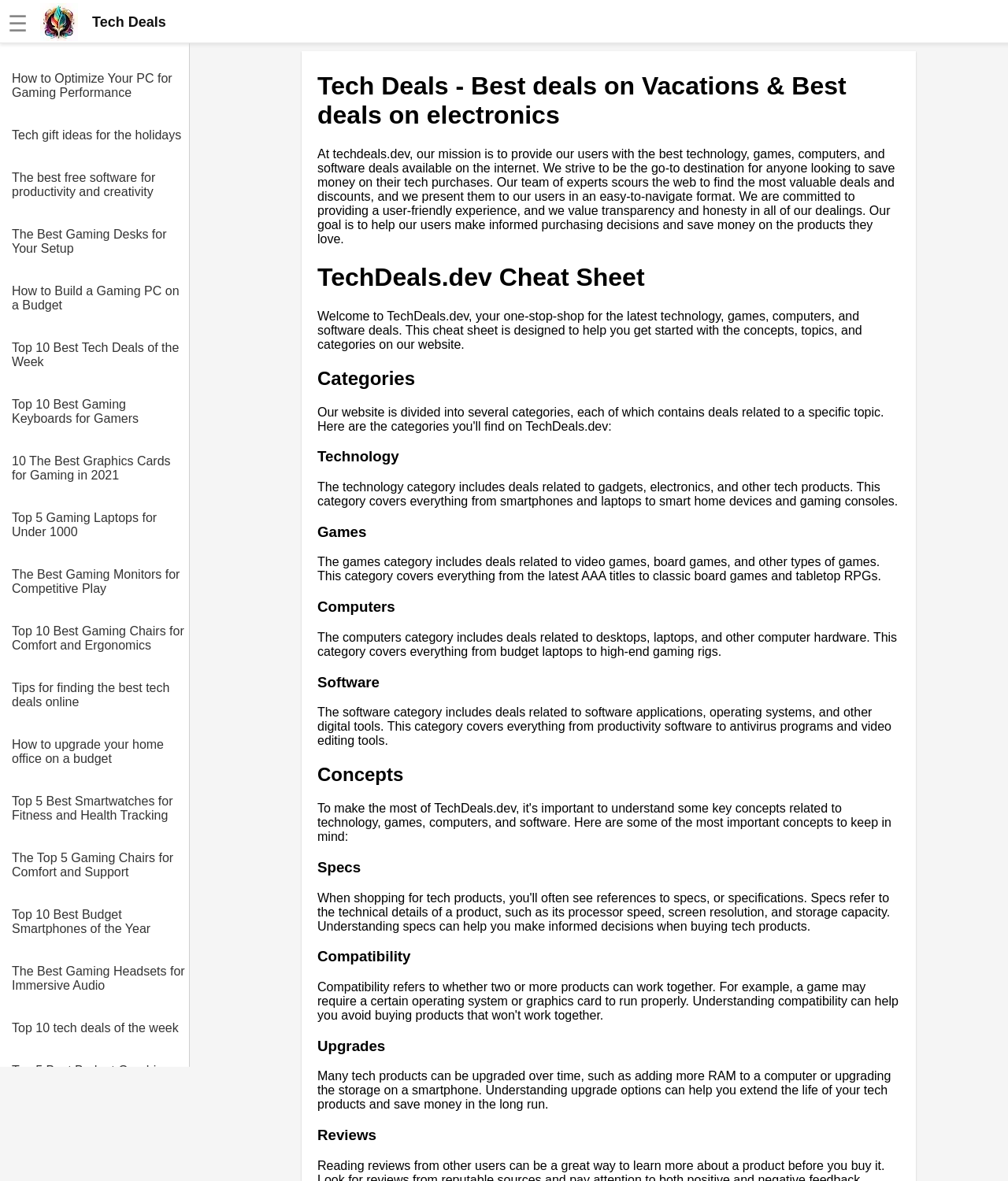Respond with a single word or phrase to the following question:
What is the purpose of the TechDeals.dev Cheat Sheet?

Help users get started